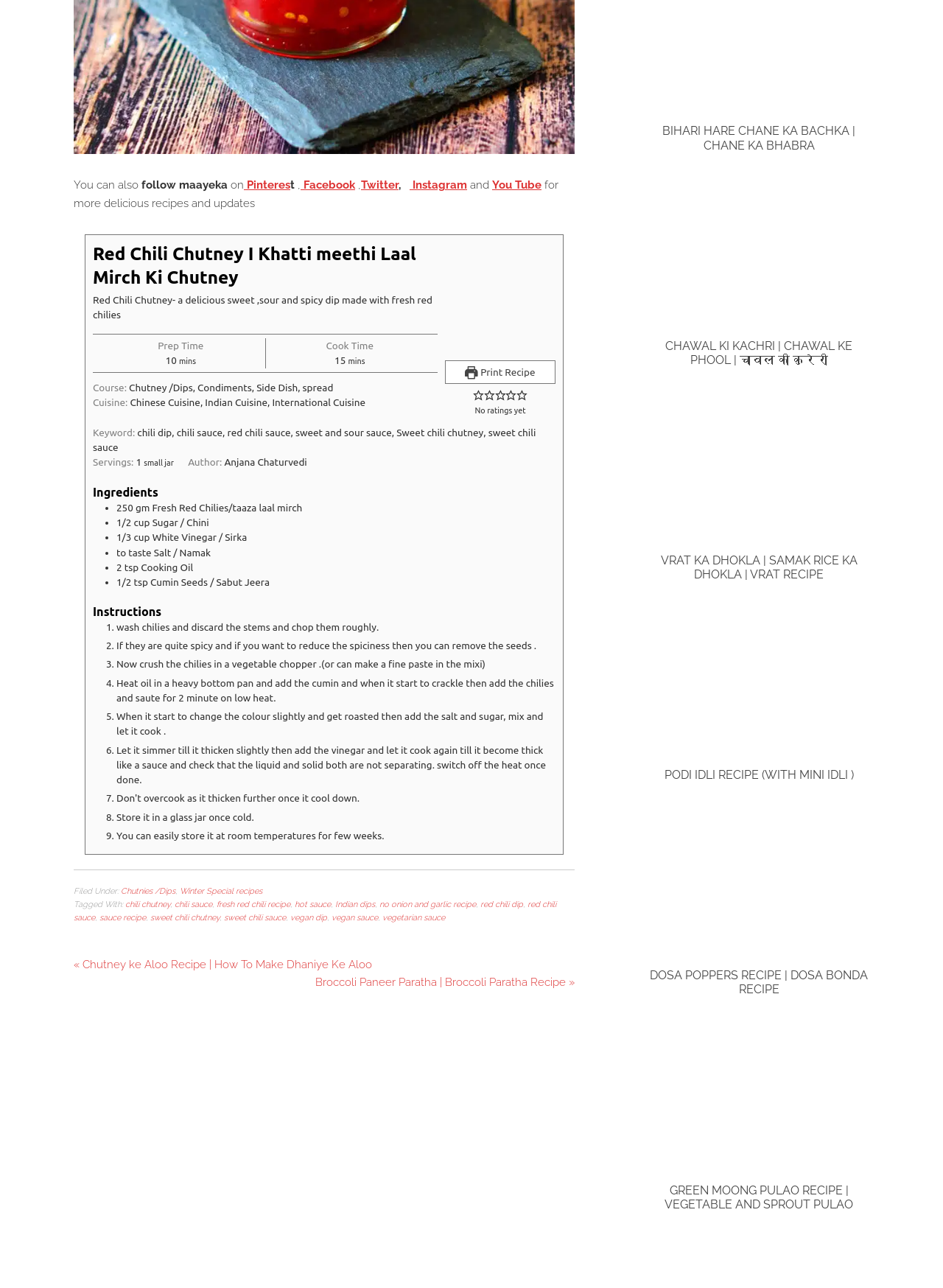What is the name of the recipe?
Look at the image and answer the question using a single word or phrase.

Red Chili Chutney